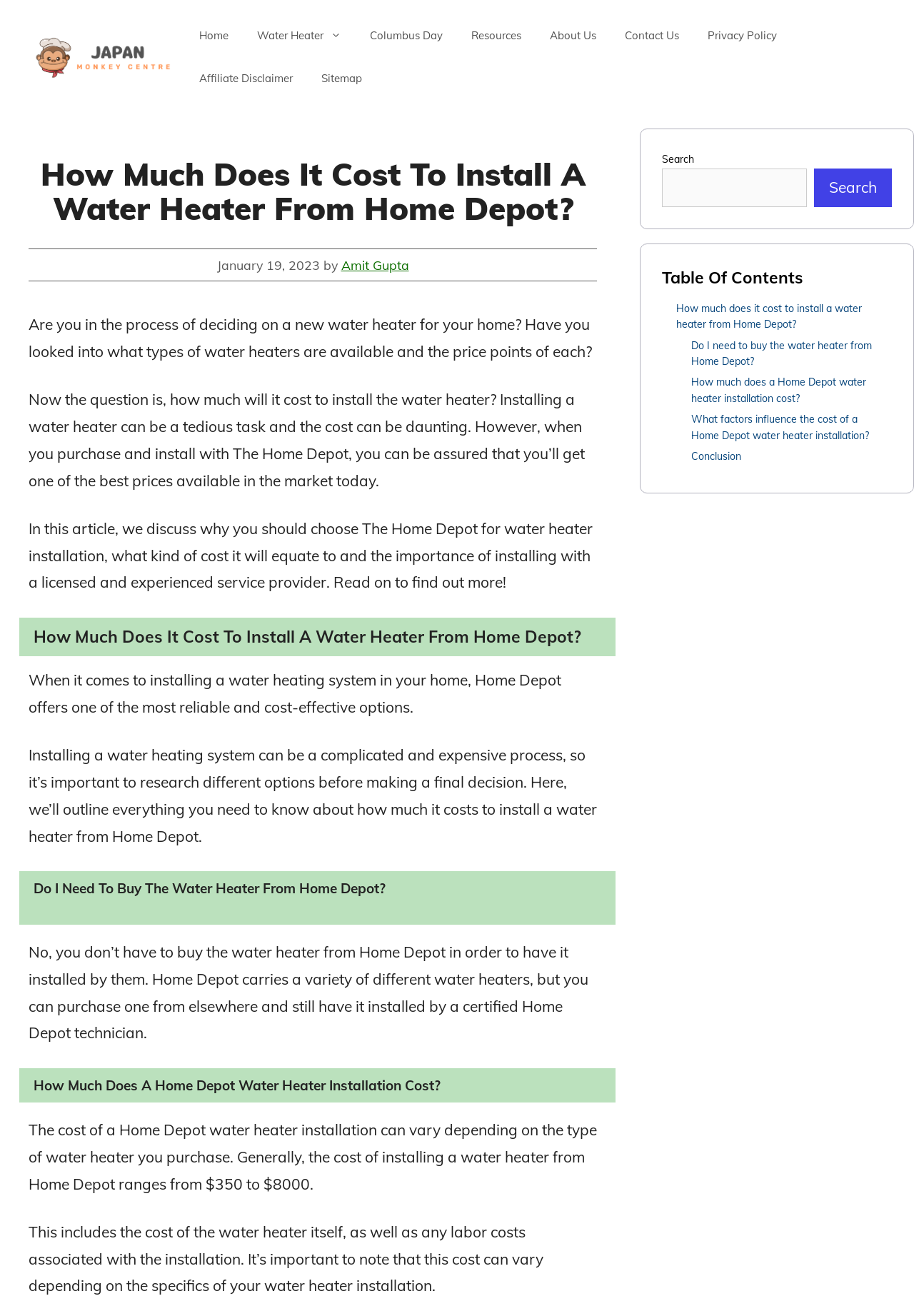What is the date of the article?
Refer to the image and offer an in-depth and detailed answer to the question.

The date of the article is mentioned in the time element below the heading 'How Much Does It Cost To Install A Water Heater From Home Depot?', which displays the date 'January 19, 2023'.